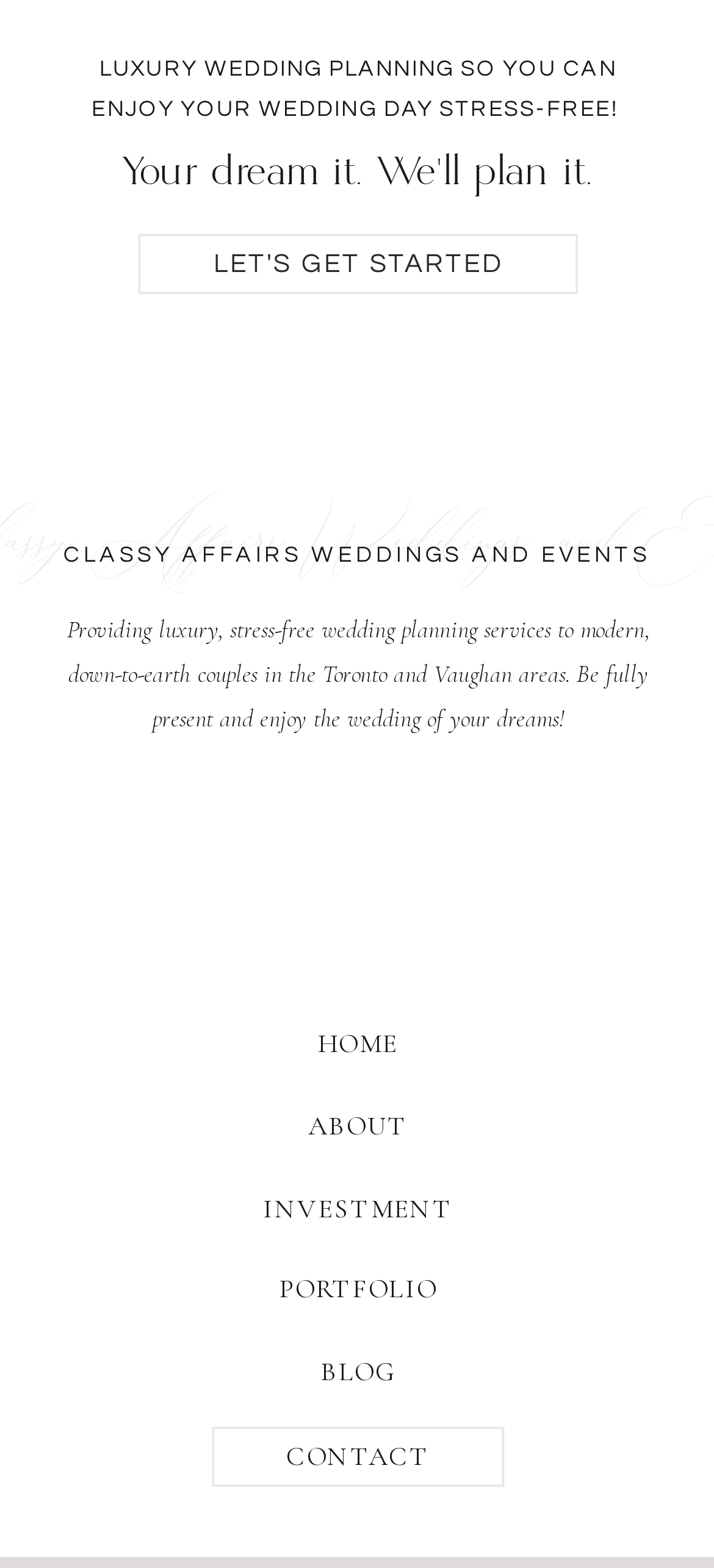Identify the bounding box coordinates of the region I need to click to complete this instruction: "Learn more about 'INVESTMENT'".

[0.369, 0.761, 0.634, 0.781]